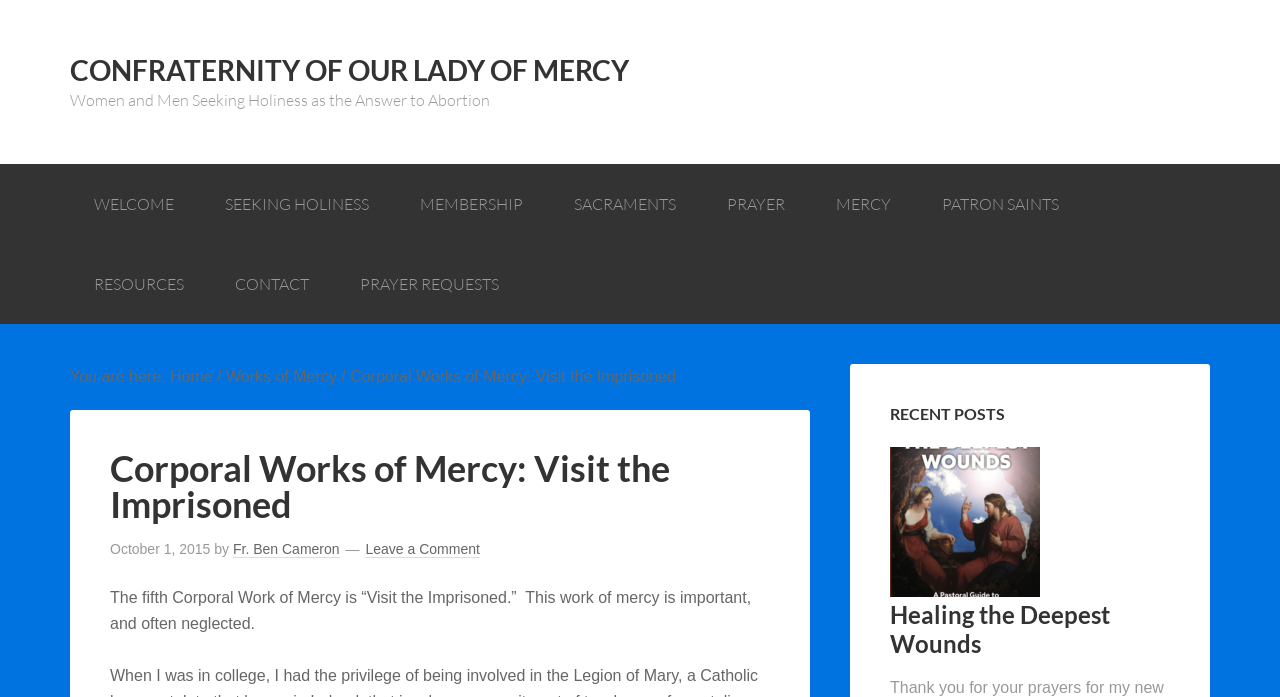What is the date of the article?
Based on the image, answer the question with as much detail as possible.

I found the answer by looking at the date information below the article title, which says 'October 1, 2015'. This suggests that the article was published on this date.